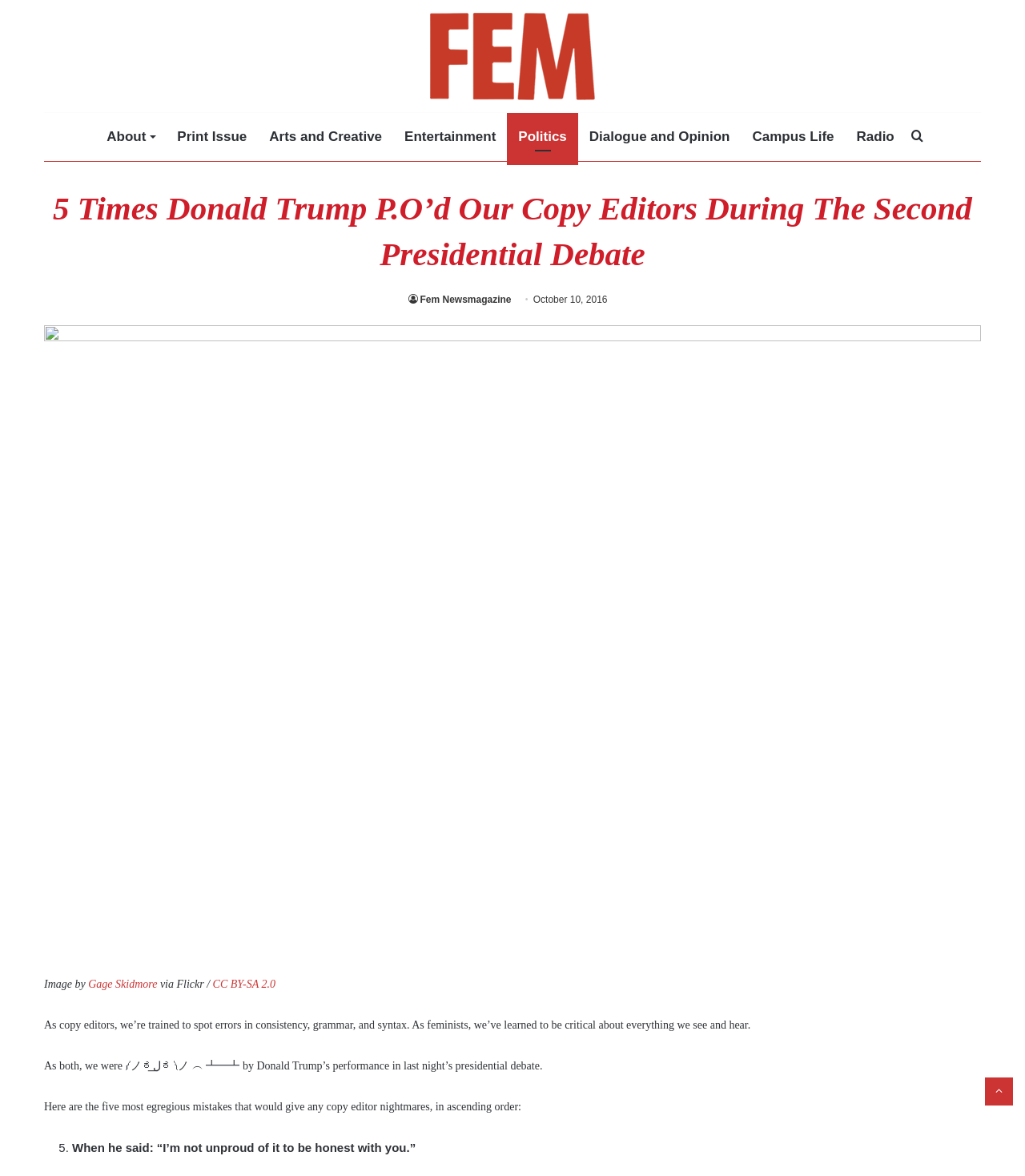Pinpoint the bounding box coordinates of the element to be clicked to execute the instruction: "Search for something".

[0.883, 0.096, 0.907, 0.137]